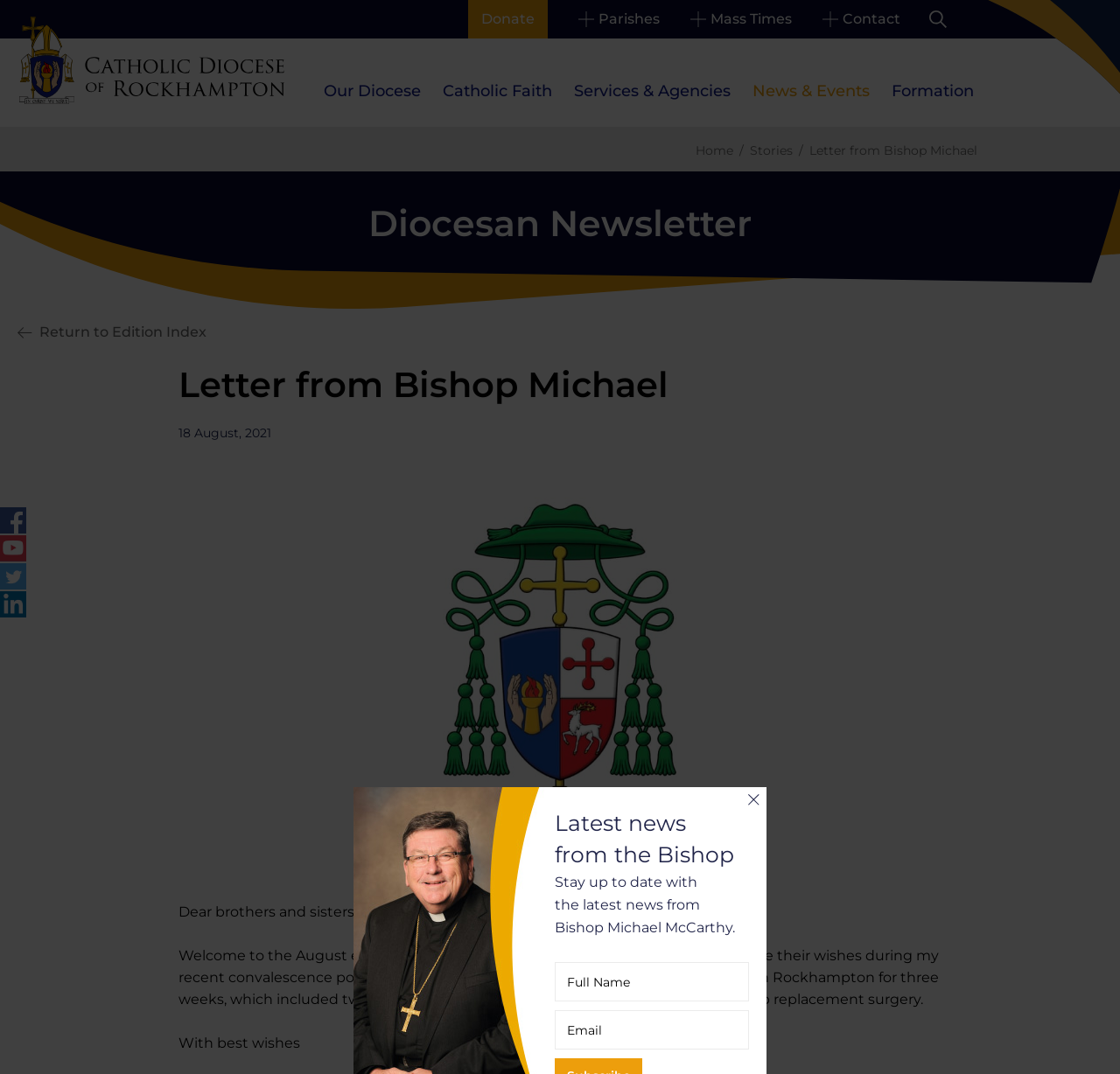Please specify the bounding box coordinates for the clickable region that will help you carry out the instruction: "Read the Diocesan Newsletter".

[0.0, 0.187, 1.0, 0.228]